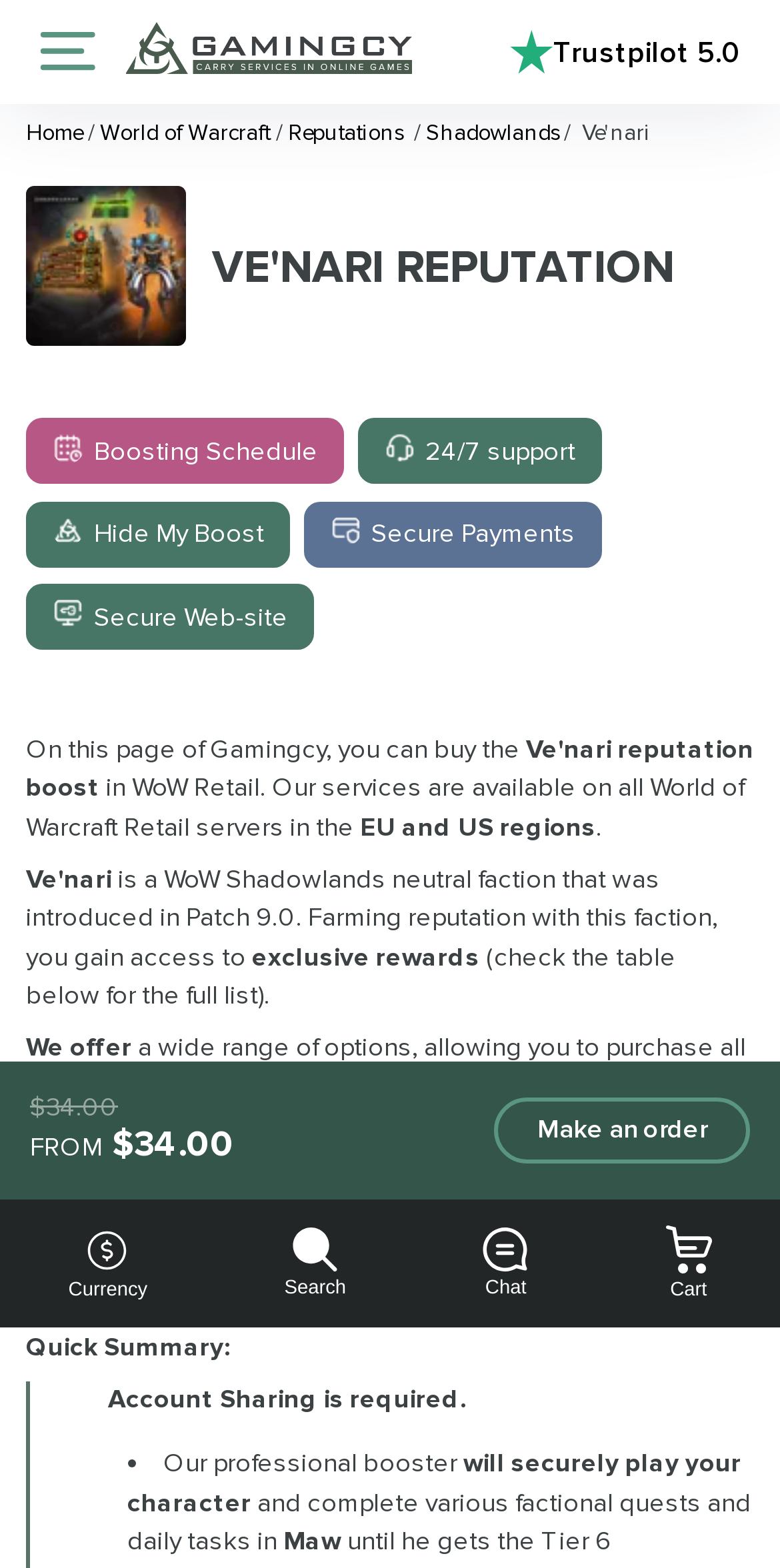Identify the bounding box coordinates of the region I need to click to complete this instruction: "Click the currency icon".

[0.036, 0.765, 0.24, 0.847]